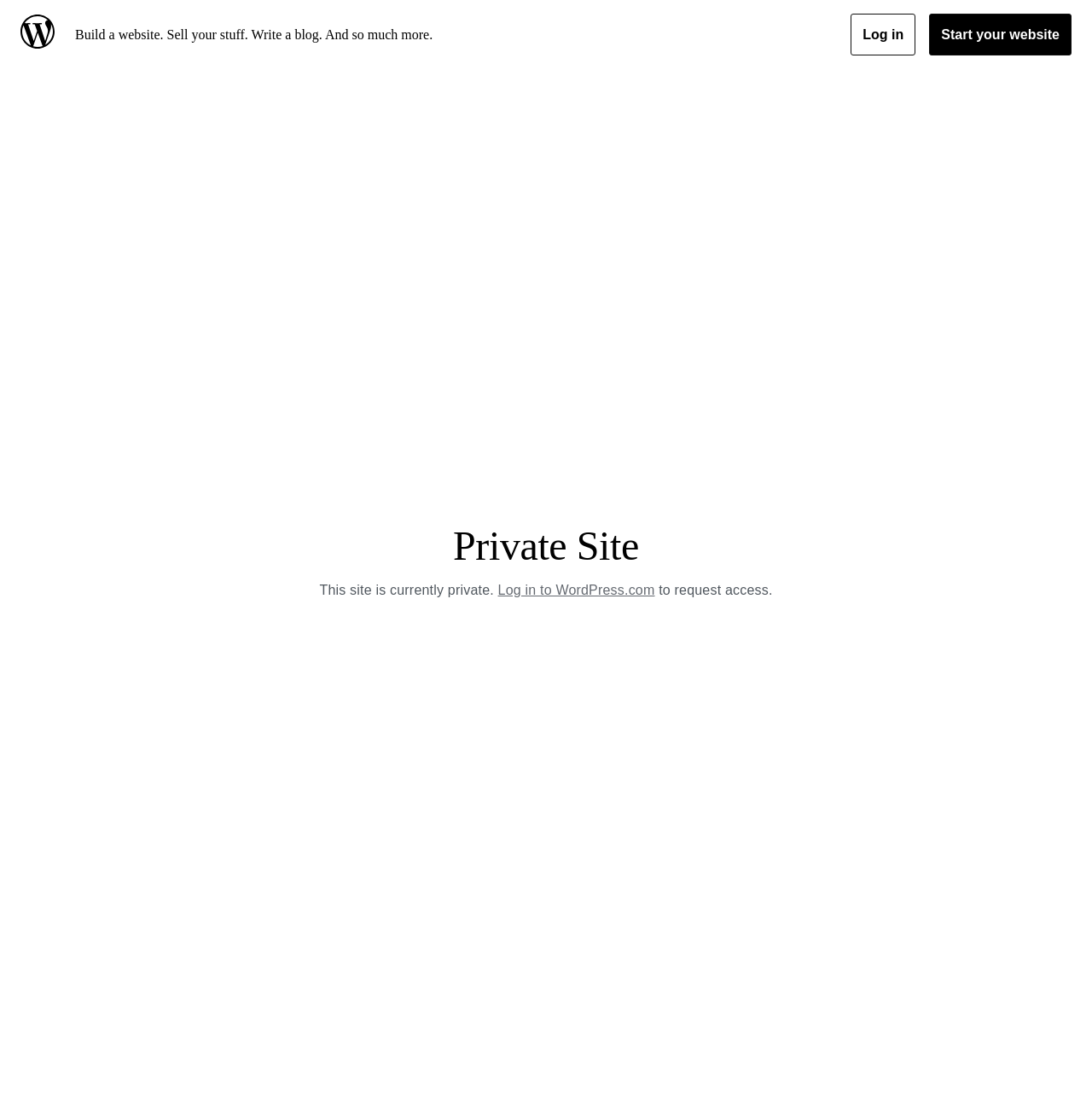How can one access the site?
Please give a detailed and thorough answer to the question, covering all relevant points.

The presence of 'Log in' and 'Log in to WordPress.com' links on the webpage suggests that one needs to log in to access the site.